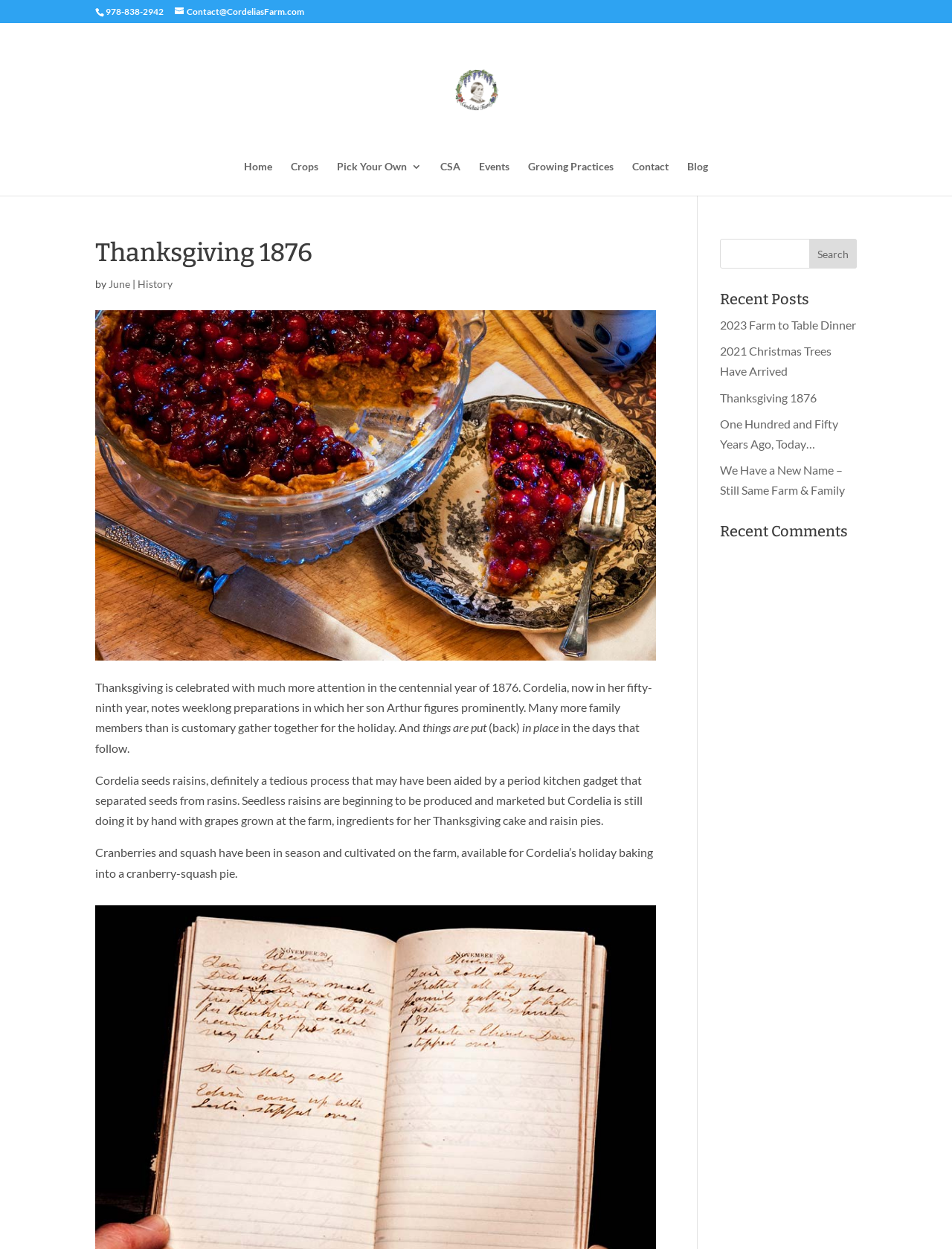Provide the bounding box for the UI element matching this description: "Growing Practices".

[0.555, 0.129, 0.645, 0.157]